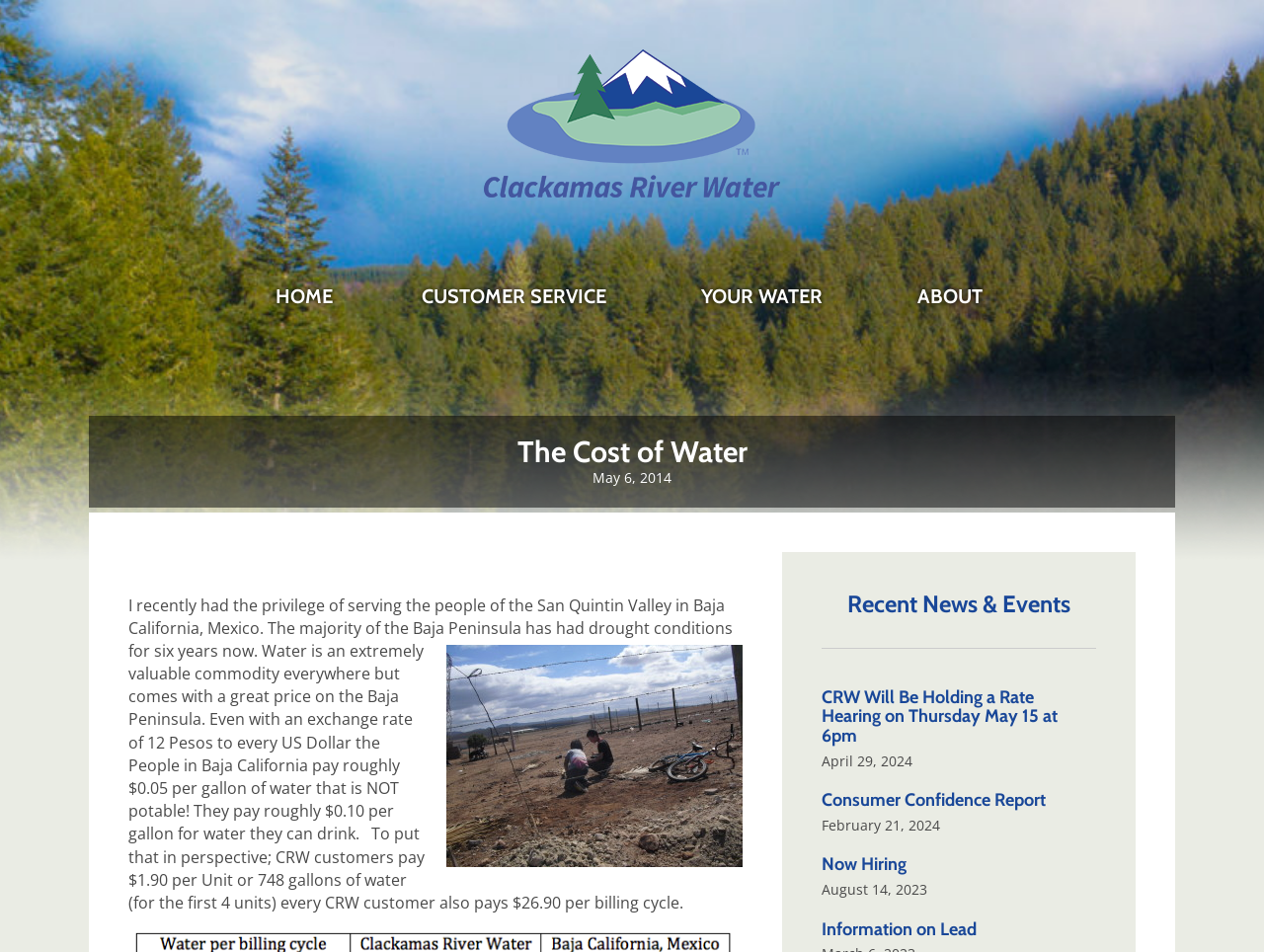Identify the bounding box coordinates of the specific part of the webpage to click to complete this instruction: "read about the cost of water".

[0.086, 0.457, 0.914, 0.492]